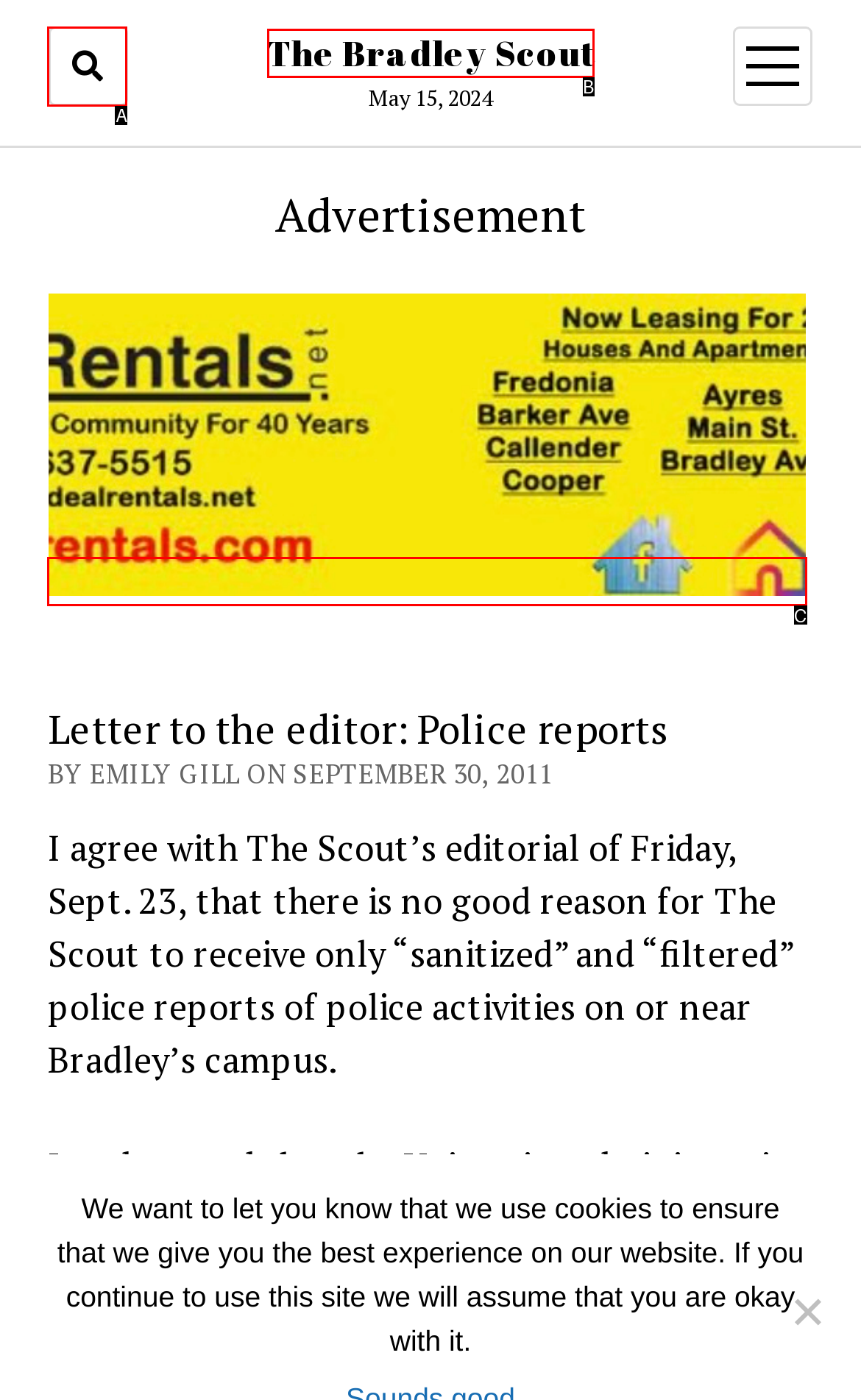Determine the HTML element that aligns with the description: The Bradley Scout
Answer by stating the letter of the appropriate option from the available choices.

B